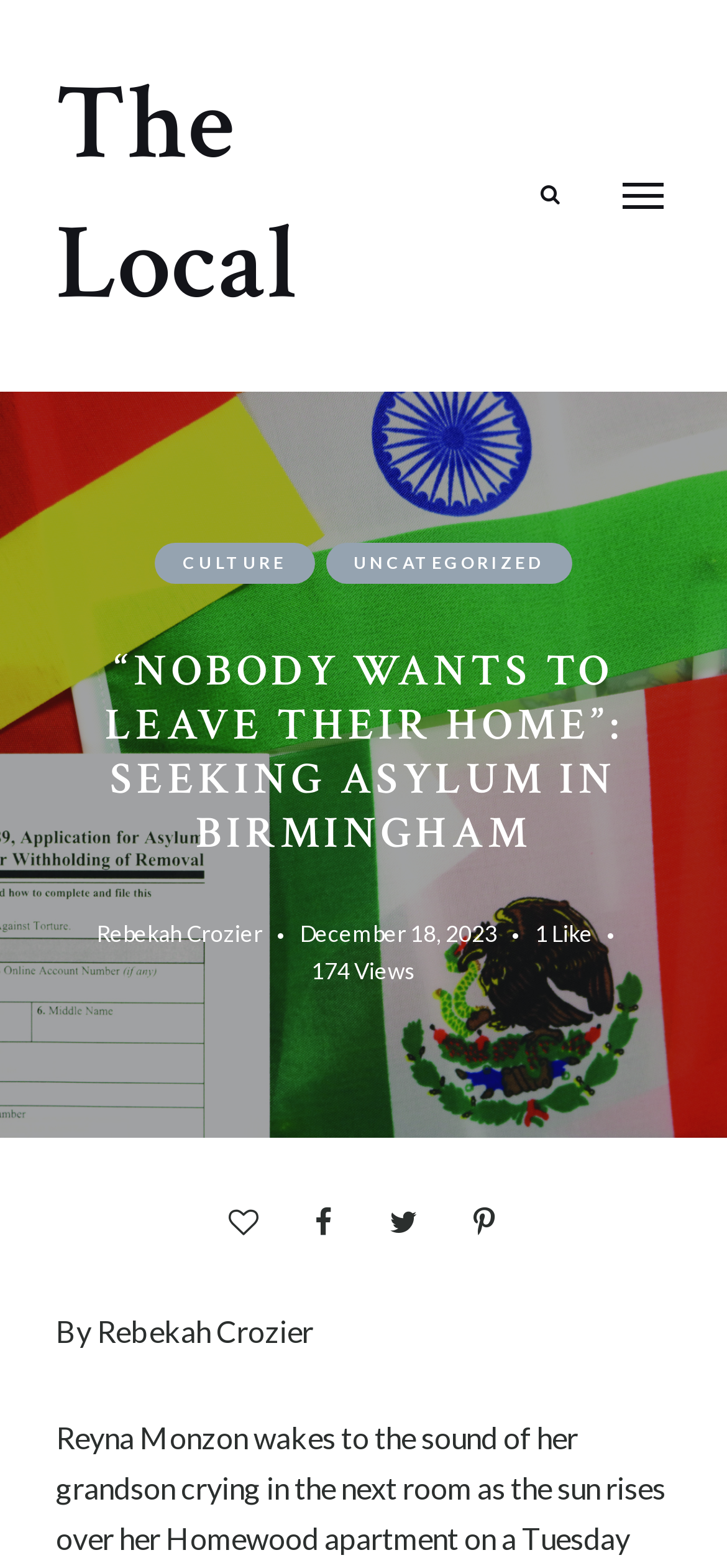Elaborate on the webpage's design and content in a detailed caption.

The webpage is an article titled "“NOBODY WANTS TO LEAVE THEIR HOME”: SEEKING ASYLUM IN BIRMINGHAM" with a focus on the story of Reyna Monzon. At the top left, there is a link to "The Local" and a button labeled "Menu" at the top right. Below the title, there are two links to categories, "CULTURE" and "UNCATEGORIZED", positioned side by side.

The article's author, Rebekah Crozier, is credited at the top and again at the bottom of the page. The publication date, December 18, 2023, is displayed next to the author's name at the top. 

The main content of the article is not explicitly described in the accessibility tree, but it is likely to be a narrative about Reyna Monzon's experience seeking asylum in Birmingham, as hinted by the meta description.

At the bottom of the page, there are social media links, represented by icons, and a counter showing 174 views. The "Like" button is also present at the bottom.